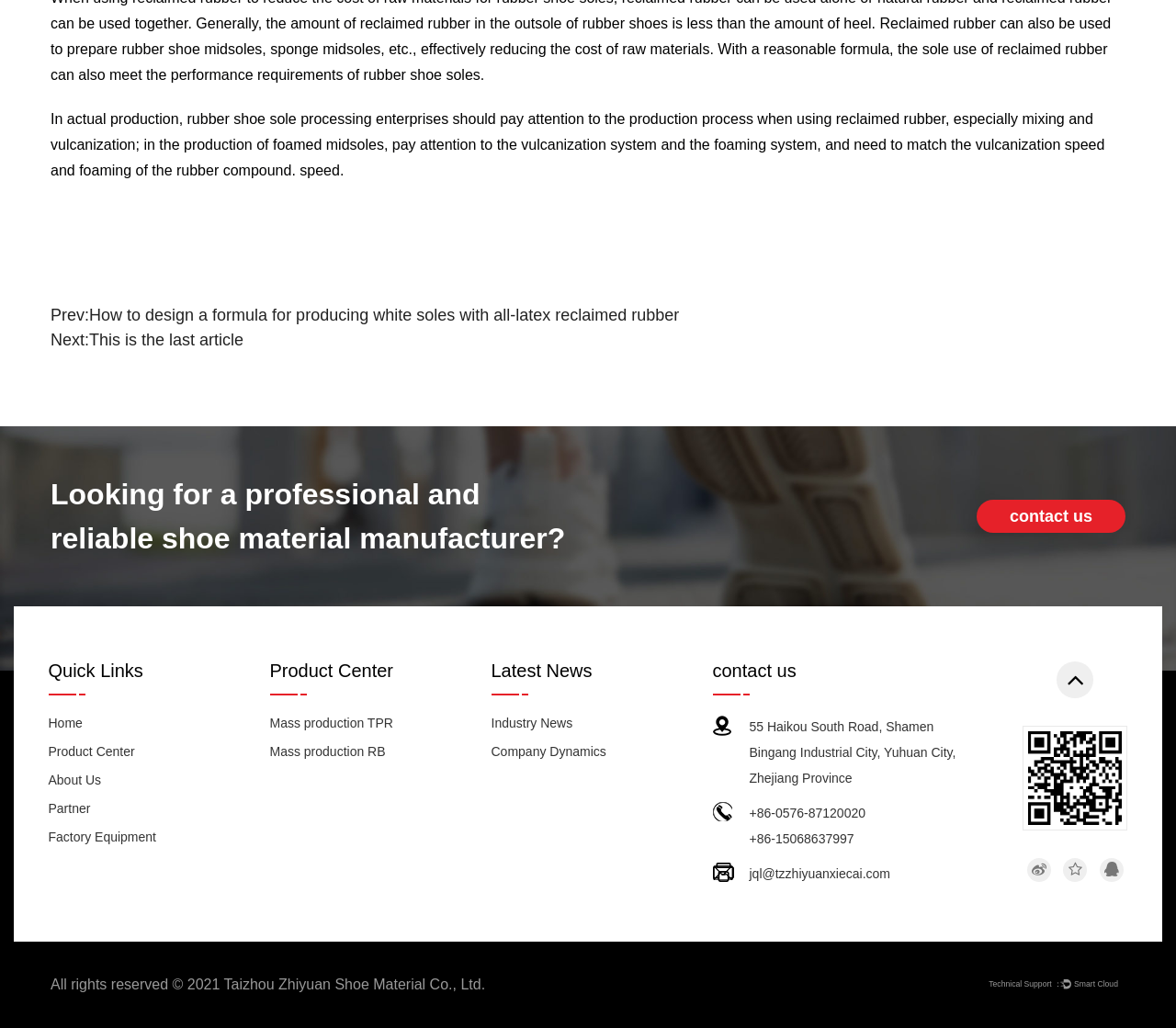Can you give a comprehensive explanation to the question given the content of the image?
What is the company's address?

The company's address can be found in the contact us section, which is located at the bottom of the webpage. The address is 55 Haikou South Road, Shamen Bingang Industrial City, Yuhuan City, Zhejiang Province.